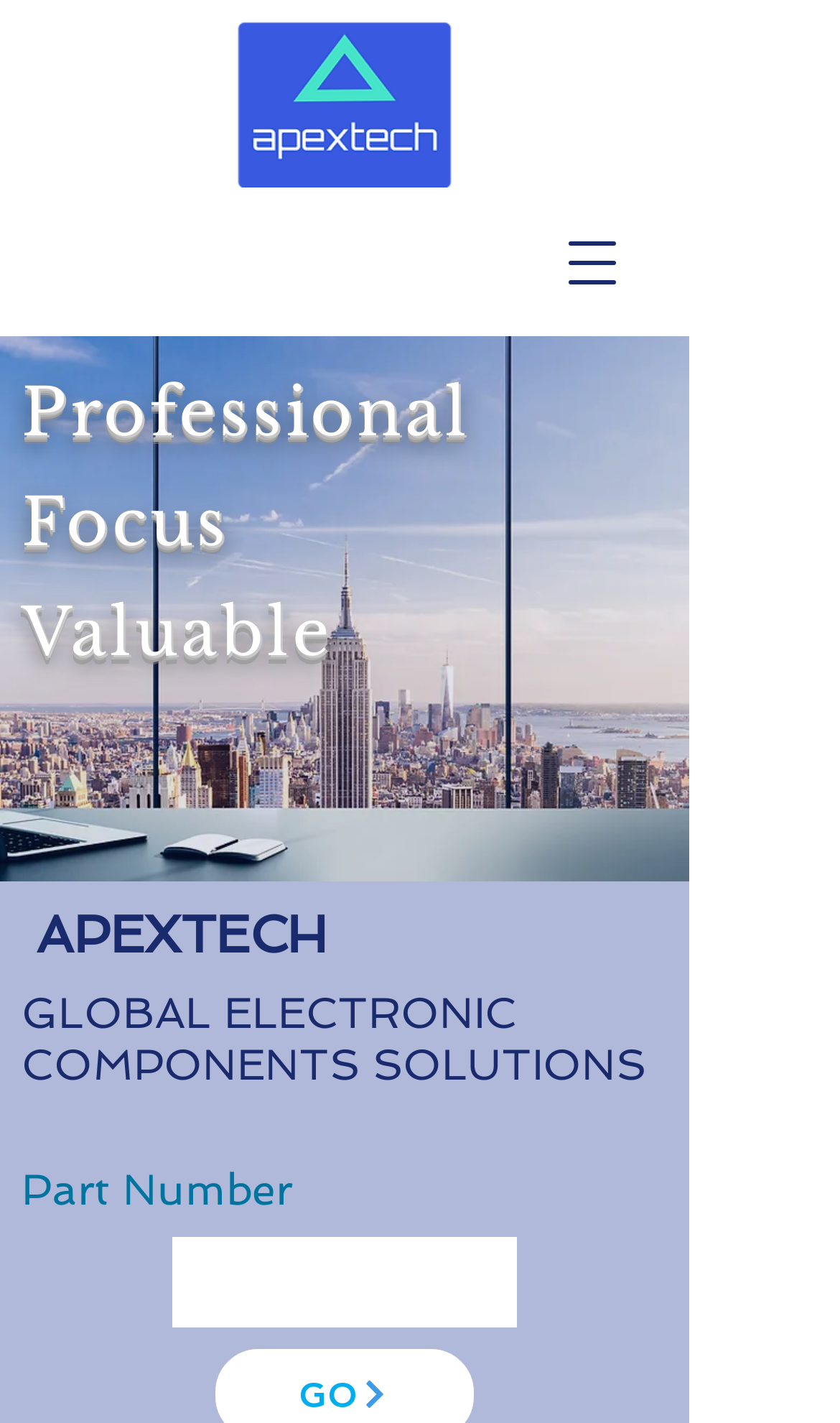What is the logo image filename?
Use the screenshot to answer the question with a single word or phrase.

Apextech Logo.png